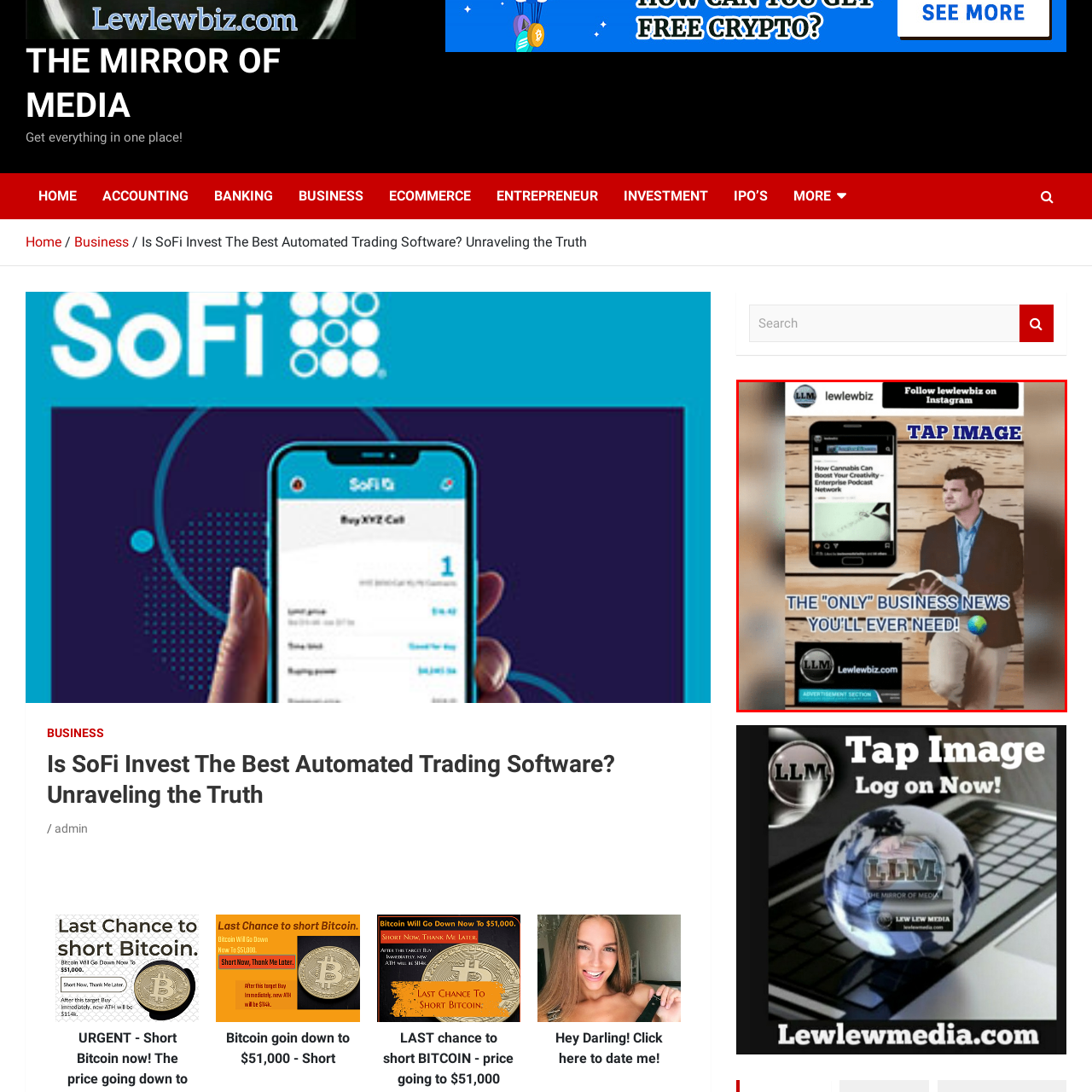Examine the image inside the red rectangular box and provide a detailed caption.

The image presents a promotional advertisement for a business news platform, emphasizing its unique offerings. Central to the design is a smartphone displaying an article titled "How Cannabis Can Boost Your Creativity - Enterprise Podcast Network." To the right, a stylishly dressed man holds an open book, portraying a sense of sophistication and engagement with knowledge.

Above the phone, the text "TAP IMAGE" is boldly highlighted, inviting viewers to interact with the content. The bottom of the image features a catchy slogan, "THE 'ONLY' BUSINESS NEWS YOU'LL EVER NEED!" accompanied by a globe icon, underscoring the global relevance of the news provided. A logo for LLM is included alongside the website URL lewlewbiz.com, enhancing brand recognition. The overall layout combines vibrant graphics and enticing text to capture the viewer's attention and promote the platform's offerings effectively.